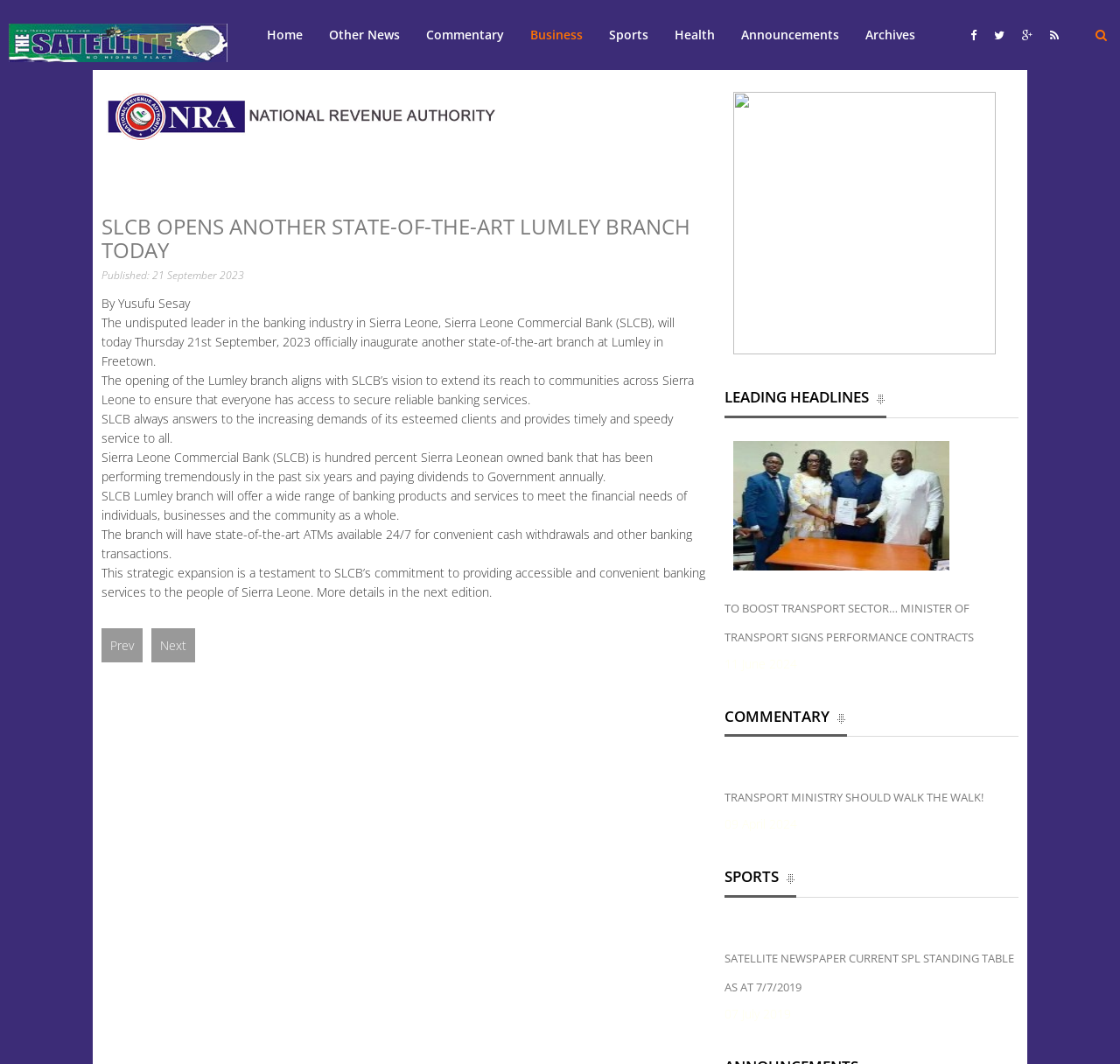Please provide a one-word or short phrase answer to the question:
What type of services will the new branch offer?

Banking products and services